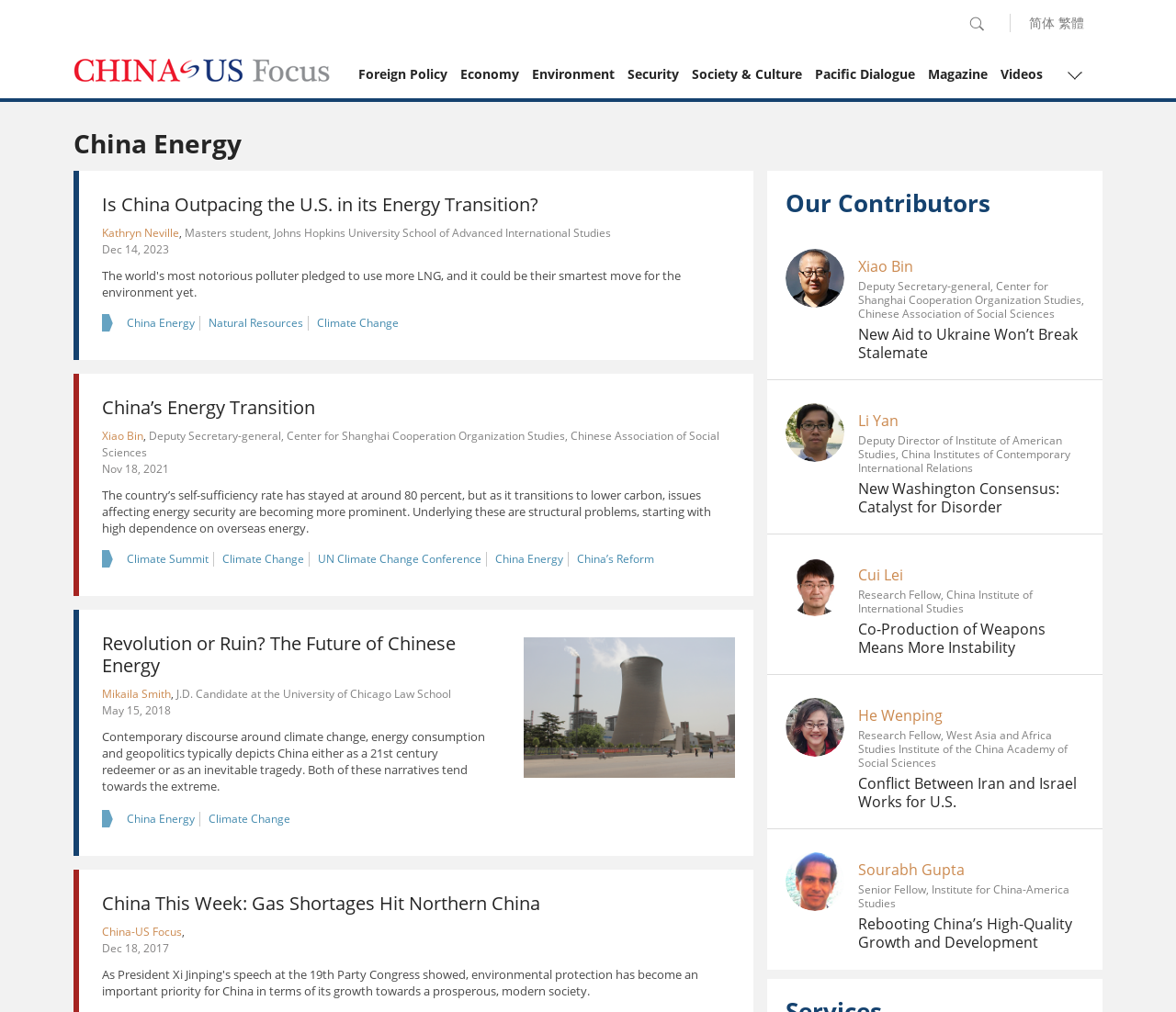What is the topic of the article 'Revolution or Ruin? The Future of Chinese Energy'?
Please provide a comprehensive answer based on the visual information in the image.

The article 'Revolution or Ruin? The Future of Chinese Energy' is about the future of Chinese energy, discussing the potential revolution or ruin that China's energy sector may face. The topic of the article is Chinese energy, which is a key focus of the website.